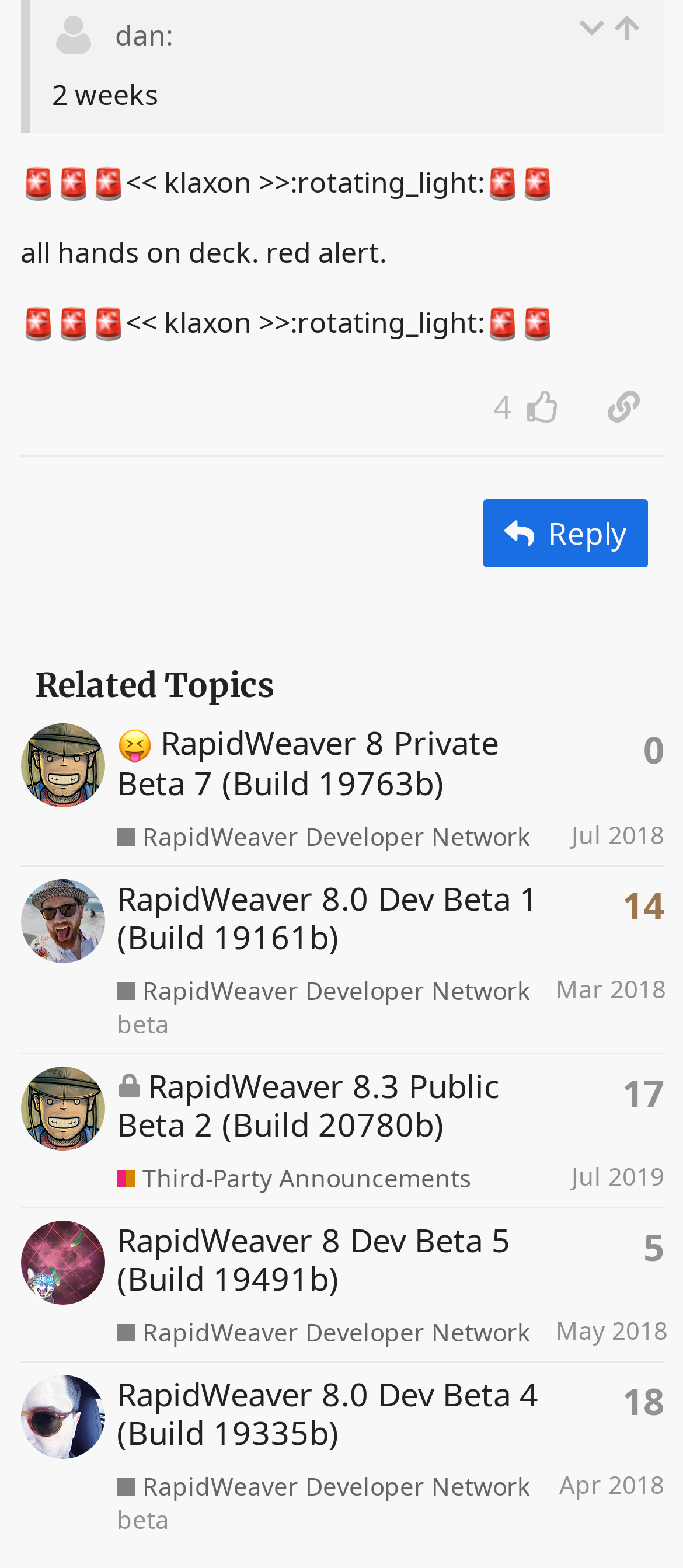How many replies does the first topic have?
Provide a detailed answer to the question, using the image to inform your response.

I can see that the first topic has 0 replies, as indicated by the text 'This topic has 0 replies' next to the topic title.